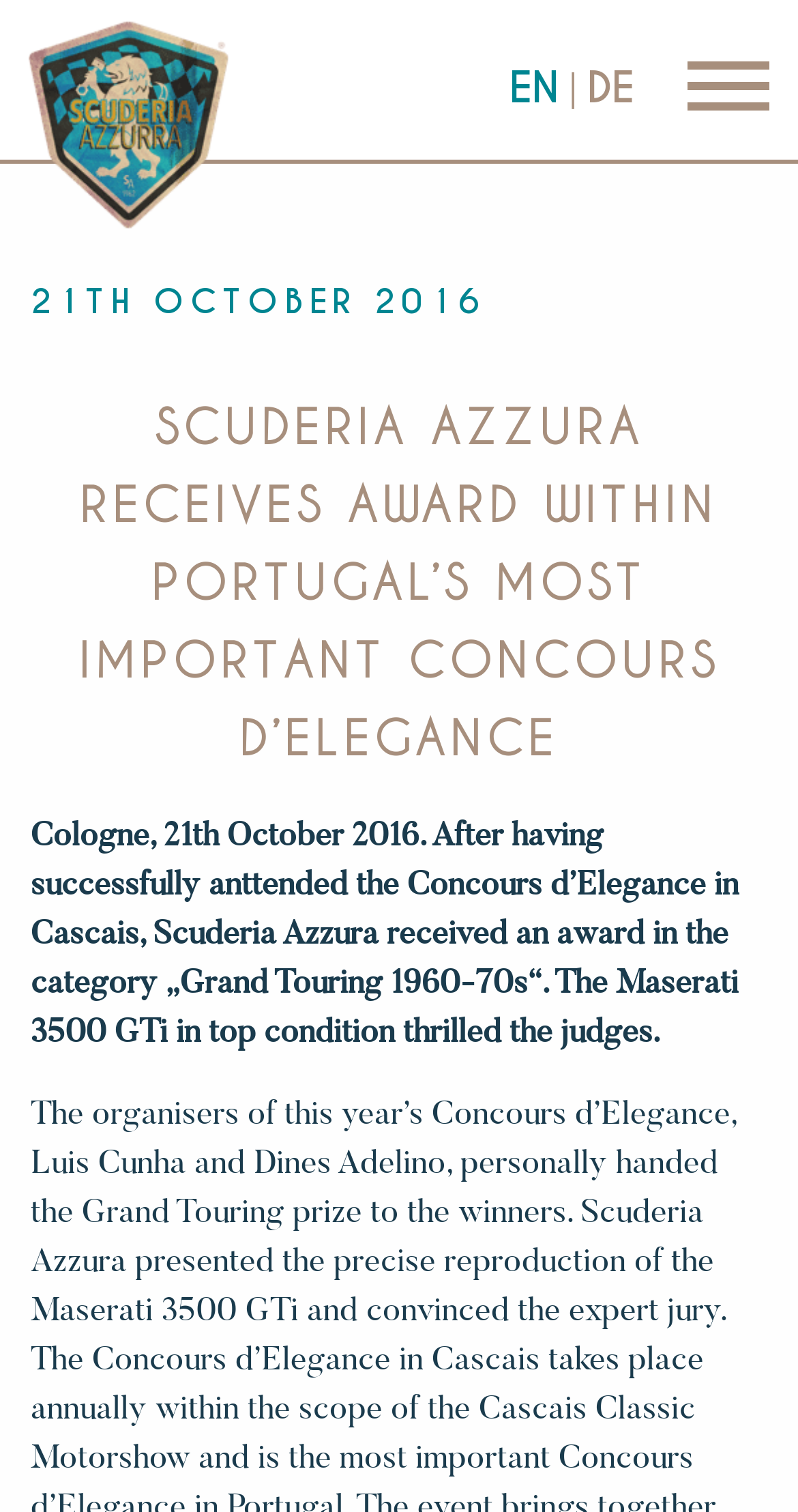Provide a thorough description of the webpage you see.

The webpage is about Scuderia Azzurra receiving an award at Portugal's most important Concours d'Elegance. At the top left of the page, there is a logo image and a link. On the top right, there is a button to expand the primary menu, followed by three language options: EN, a separator, and DE. 

Below the top section, there is a header that spans the entire width of the page, containing a date "21TH OCTOBER 2016" on the left and a heading that reads "SCUDERIA AZZURA RECEIVES AWARD WITHIN PORTUGAL’S MOST IMPORTANT CONCOURS D’ELEGANCE" in the middle. 

Under the header, there is a paragraph of text that describes Scuderia Azzurra's achievement, mentioning the Concours d'Elegance in Cascais and the award received in the category "Grand Touring 1960-70s" for a Maserati 3500 GTi in top condition.